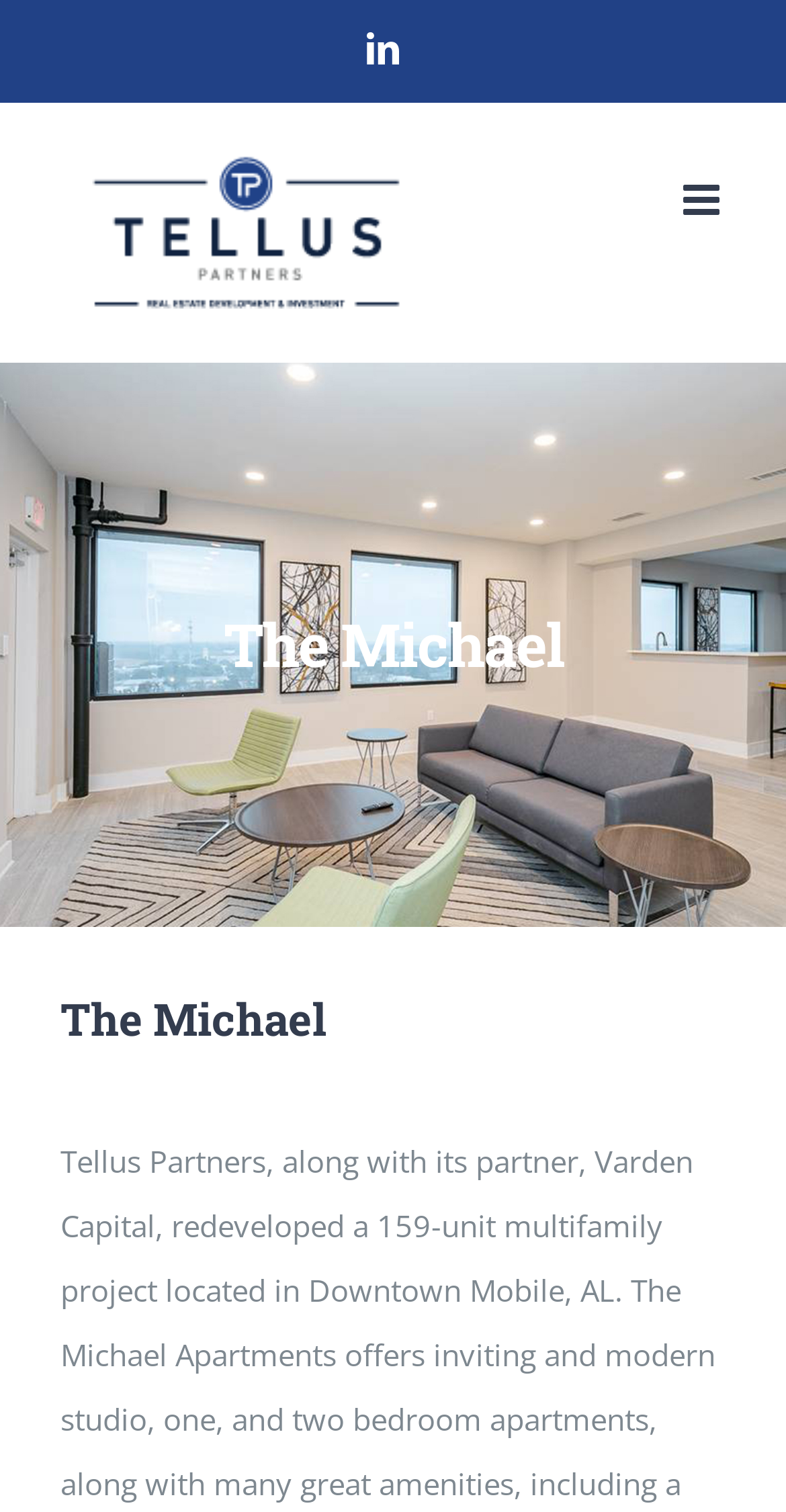How many links are on the top right?
Analyze the image and provide a thorough answer to the question.

I counted the number of link elements on the top right of the webpage by looking at the bounding box coordinates of the link elements. The link elements with coordinates [0.467, 0.021, 0.508, 0.043] and [0.869, 0.119, 0.923, 0.147] are located on the top right. Therefore, there are 2 links on the top right.